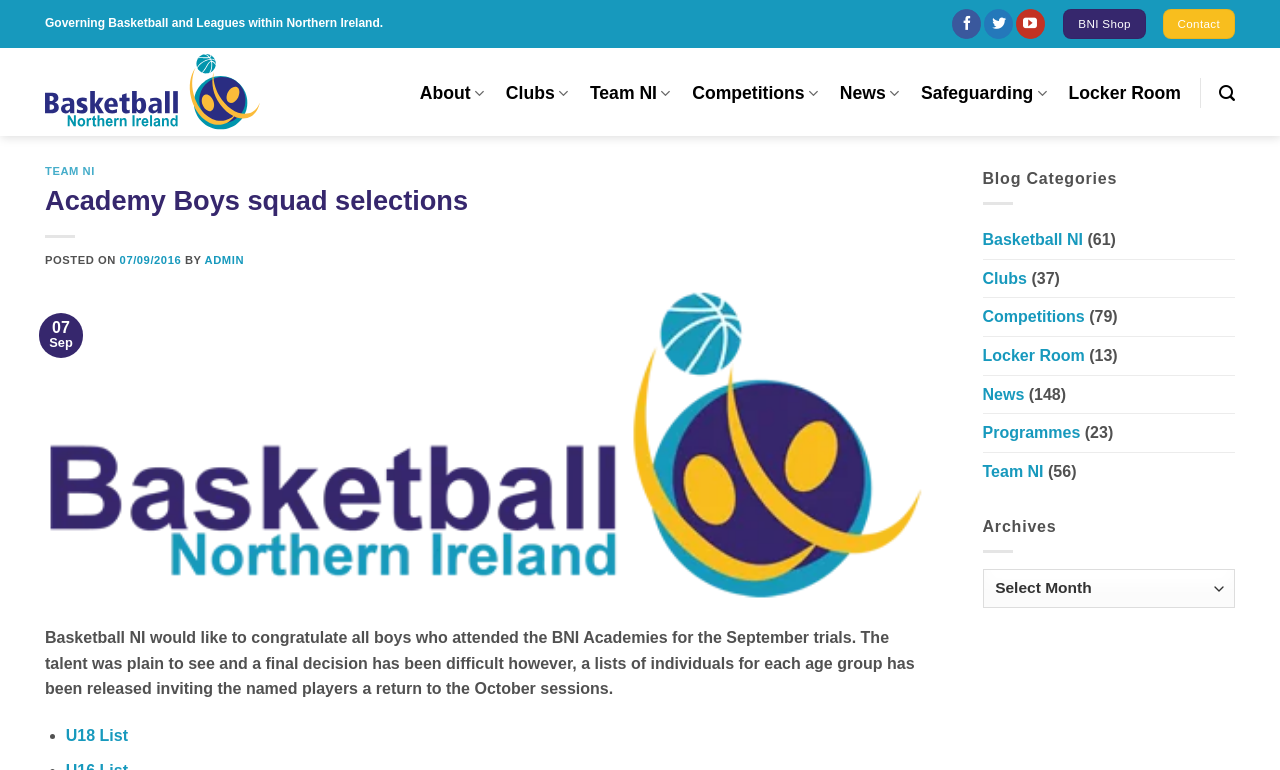Determine the coordinates of the bounding box that should be clicked to complete the instruction: "Search". The coordinates should be represented by four float numbers between 0 and 1: [left, top, right, bottom].

[0.952, 0.096, 0.965, 0.147]